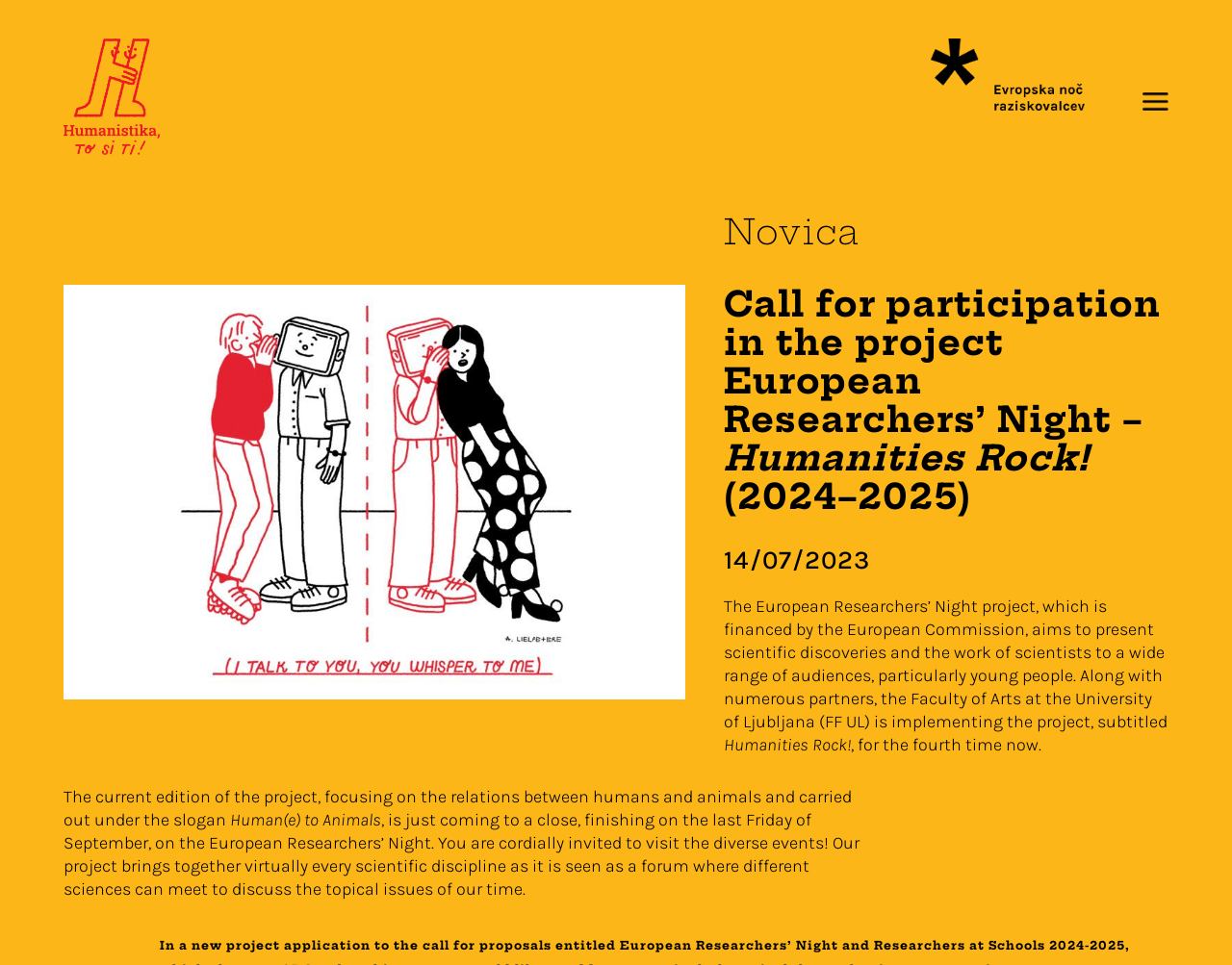Respond to the question below with a single word or phrase: How many logos are present on the webpage?

2